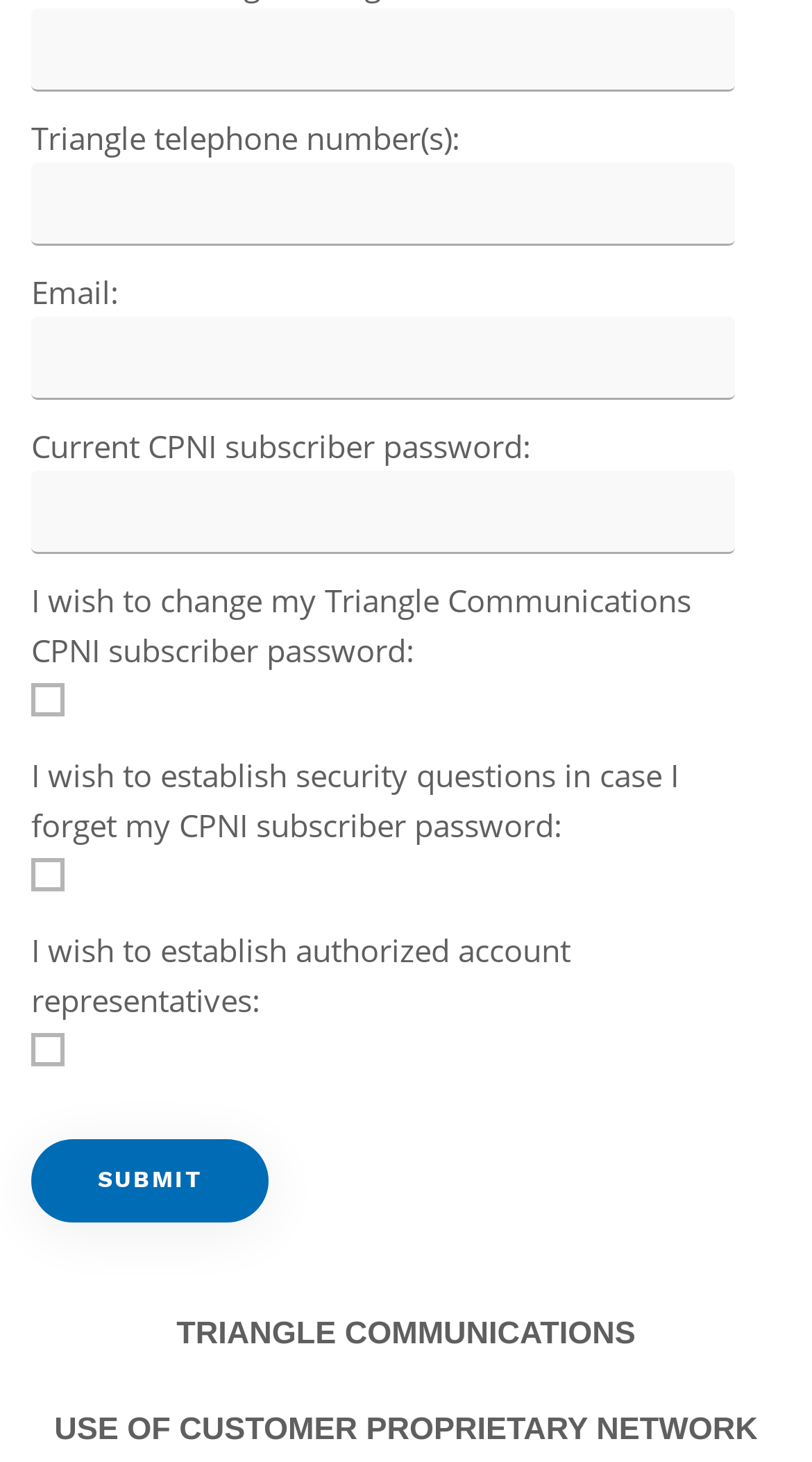Provide the bounding box coordinates in the format (top-left x, top-left y, bottom-right x, bottom-right y). All values are floating point numbers between 0 and 1. Determine the bounding box coordinate of the UI element described as: parent_node: Triangle telephone number(s): name="ff_nm_bfQuickMode5798141[]"

[0.038, 0.112, 0.906, 0.169]